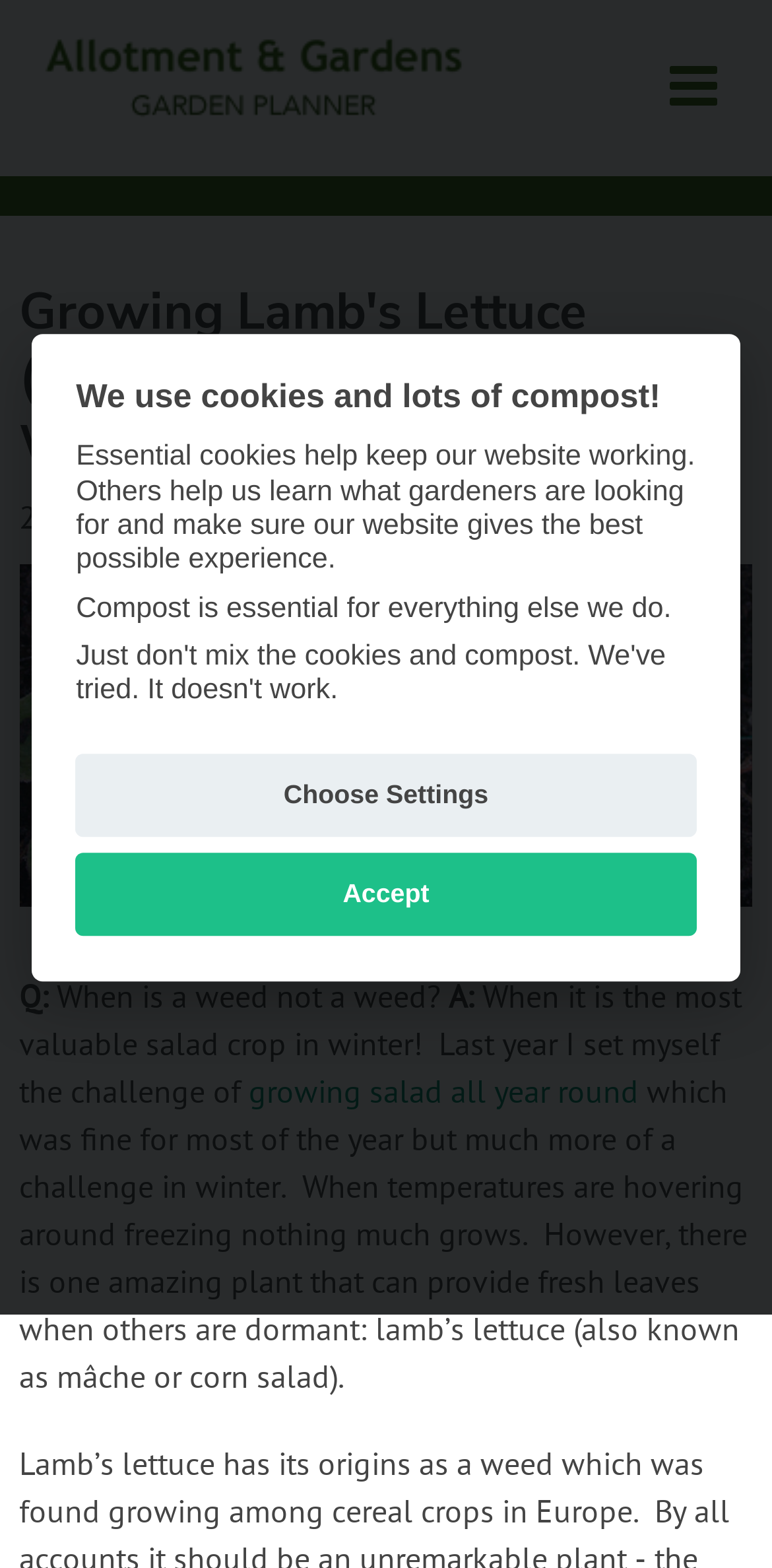Find the bounding box coordinates of the element to click in order to complete this instruction: "Click the 'Journal' link". The bounding box coordinates must be four float numbers between 0 and 1, denoted as [left, top, right, bottom].

[0.026, 0.206, 0.974, 0.274]